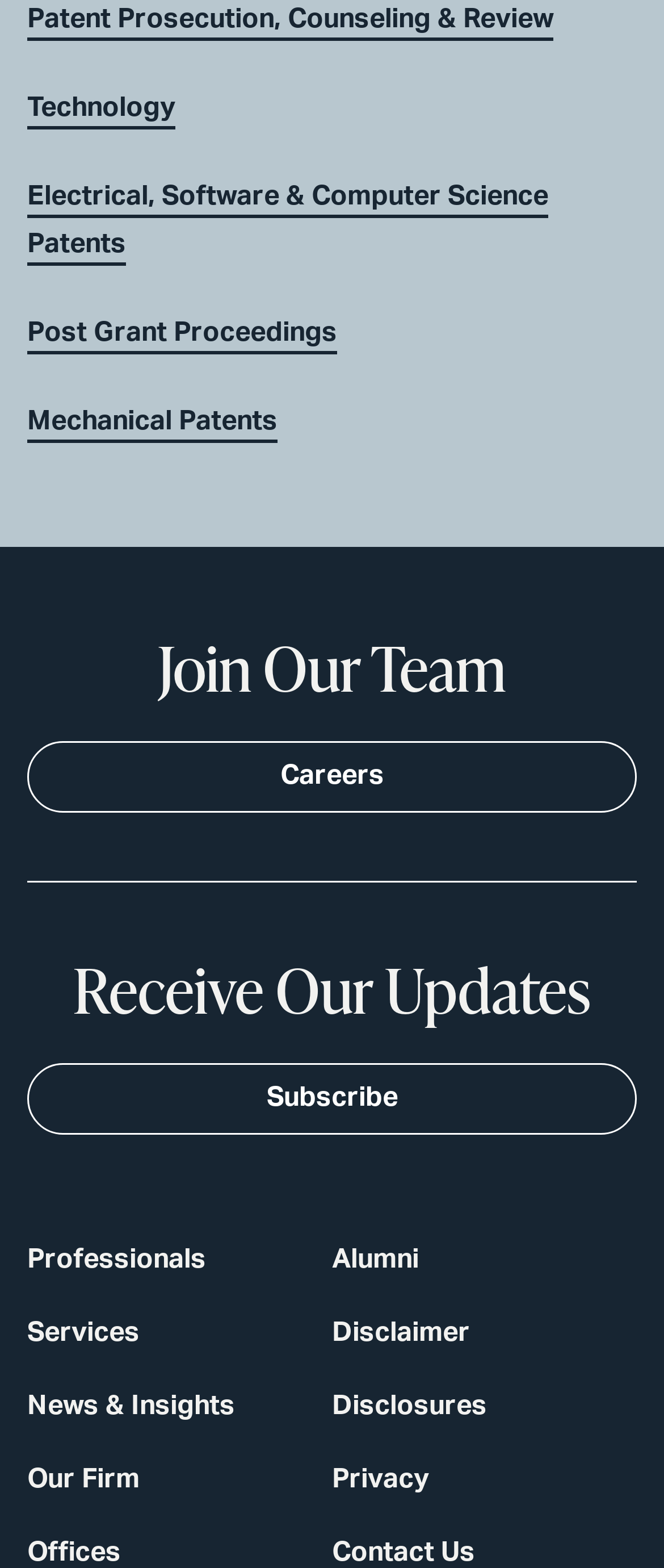How many links are there under 'Join Our Team'?
Please provide a detailed and comprehensive answer to the question.

I looked at the section 'Join Our Team' and found two links underneath it, which are 'Careers' and the heading 'Join Our Team' itself. Therefore, there are 2 links under 'Join Our Team'.